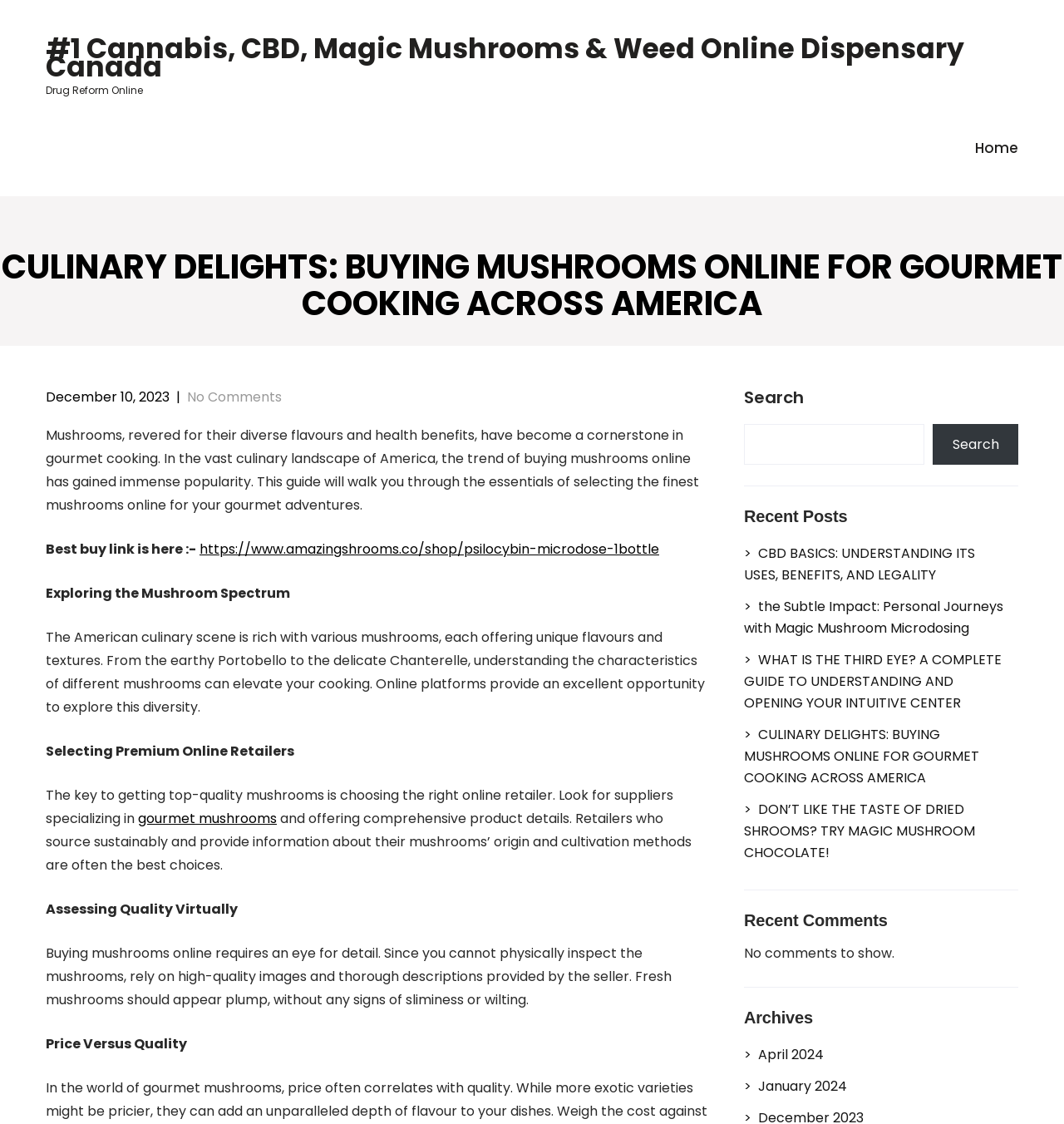How many recent comments are shown on the webpage?
Examine the screenshot and reply with a single word or phrase.

None